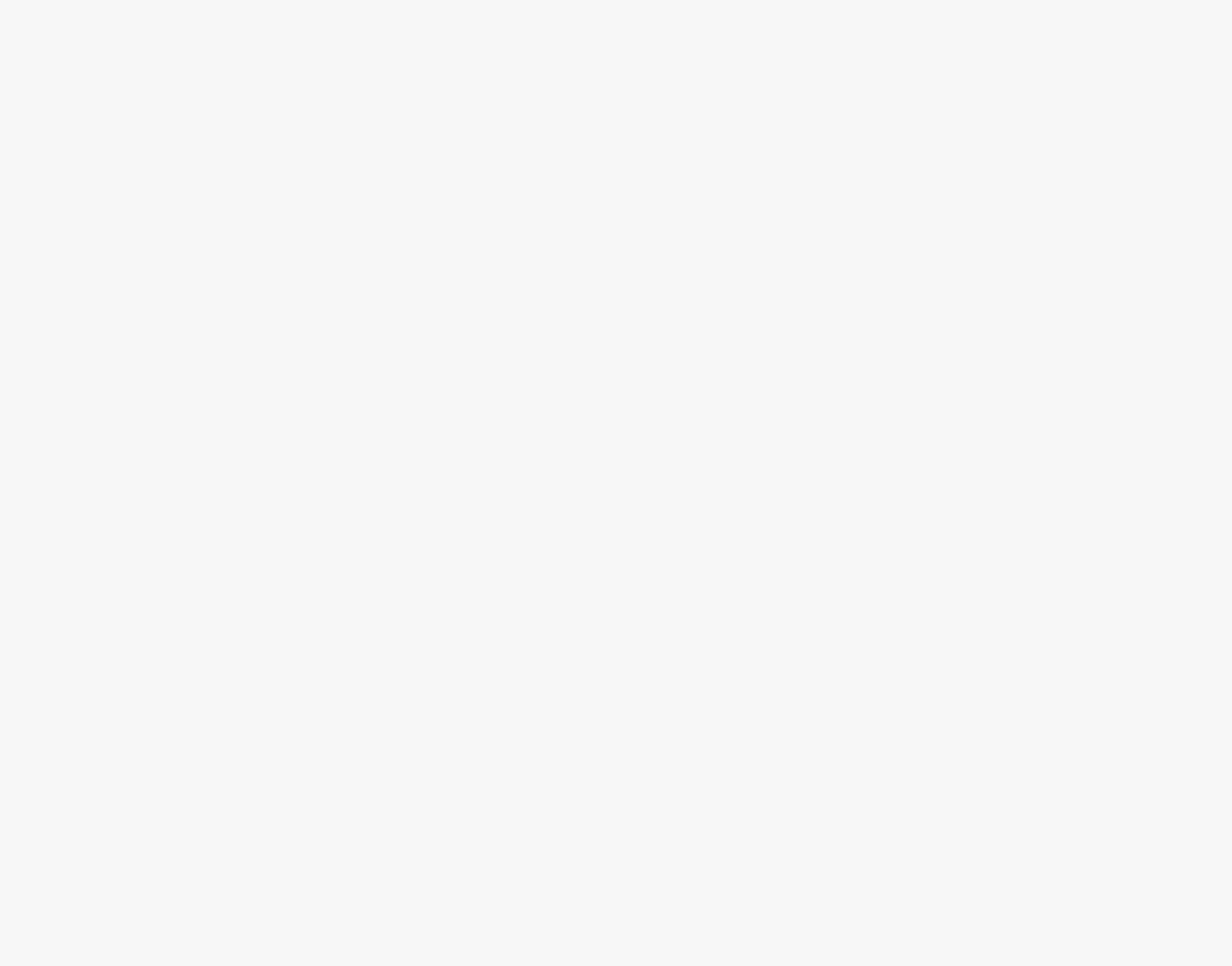Please provide a one-word or phrase answer to the question: 
What is the occupation of Timothy Welbeck?

Head of Temple University's Center for Anti-racism Research